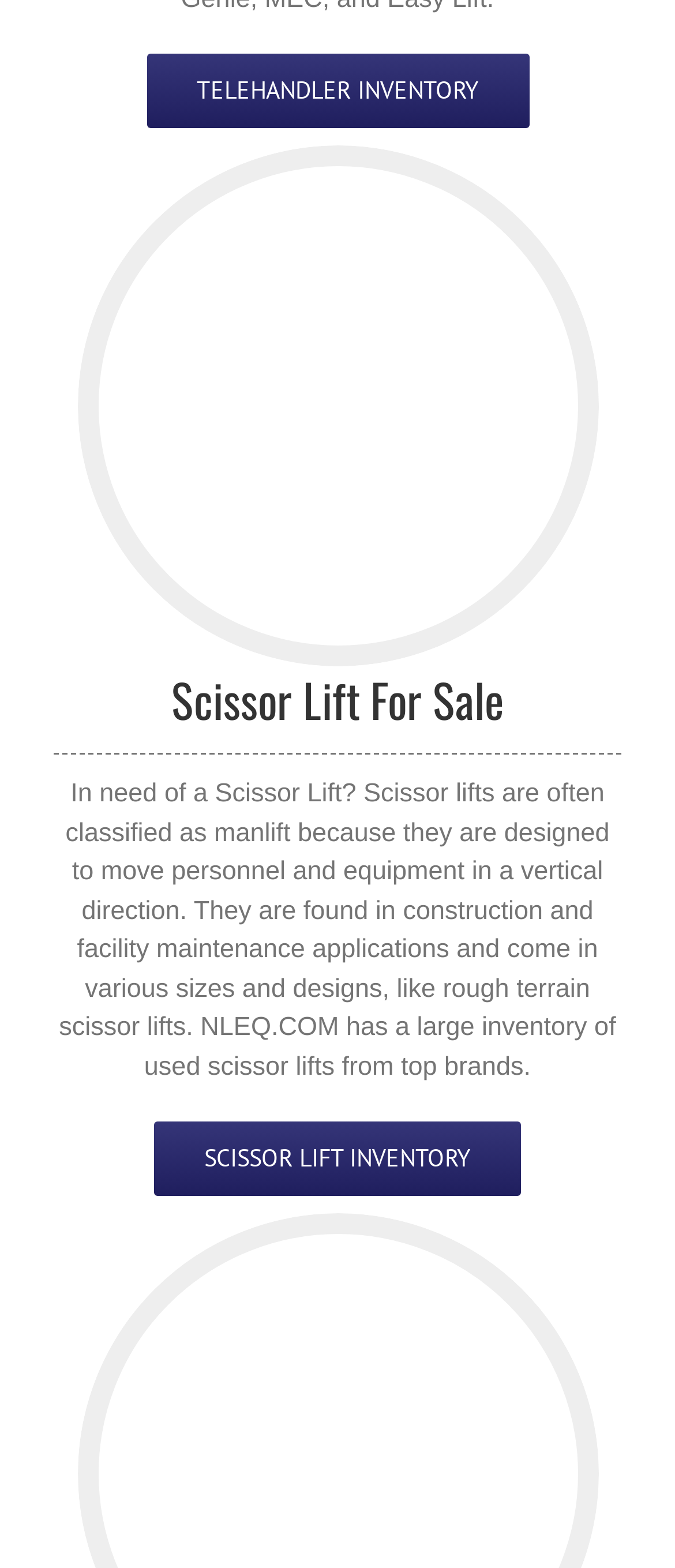What is the purpose of scissor lifts?
Please give a detailed answer to the question using the information shown in the image.

According to the static text on the webpage, scissor lifts are designed to move personnel and equipment in a vertical direction, which suggests that their primary purpose is to facilitate the movement of people and goods in various settings.